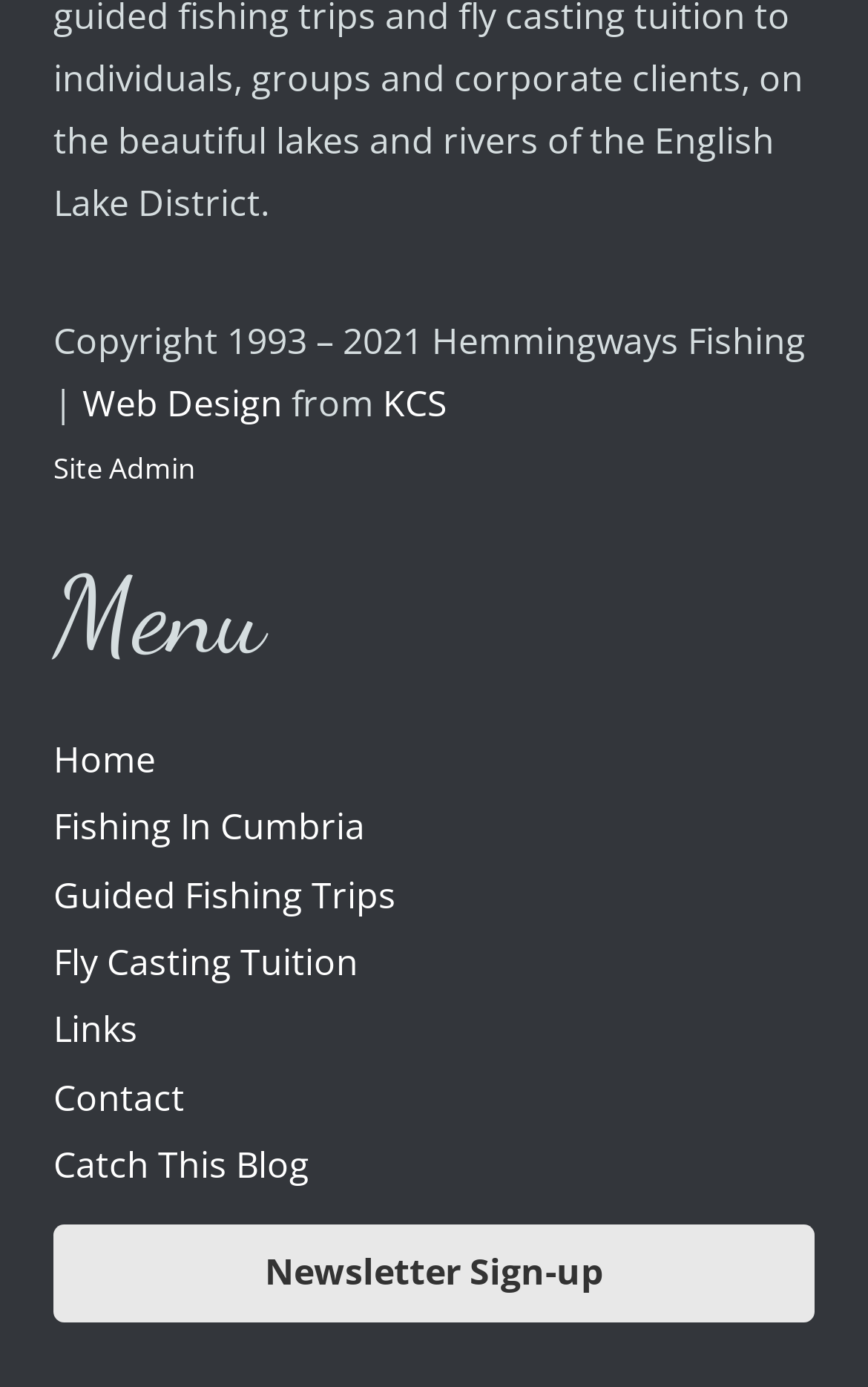Provide the bounding box coordinates of the HTML element this sentence describes: "Home". The bounding box coordinates consist of four float numbers between 0 and 1, i.e., [left, top, right, bottom].

[0.062, 0.529, 0.179, 0.565]